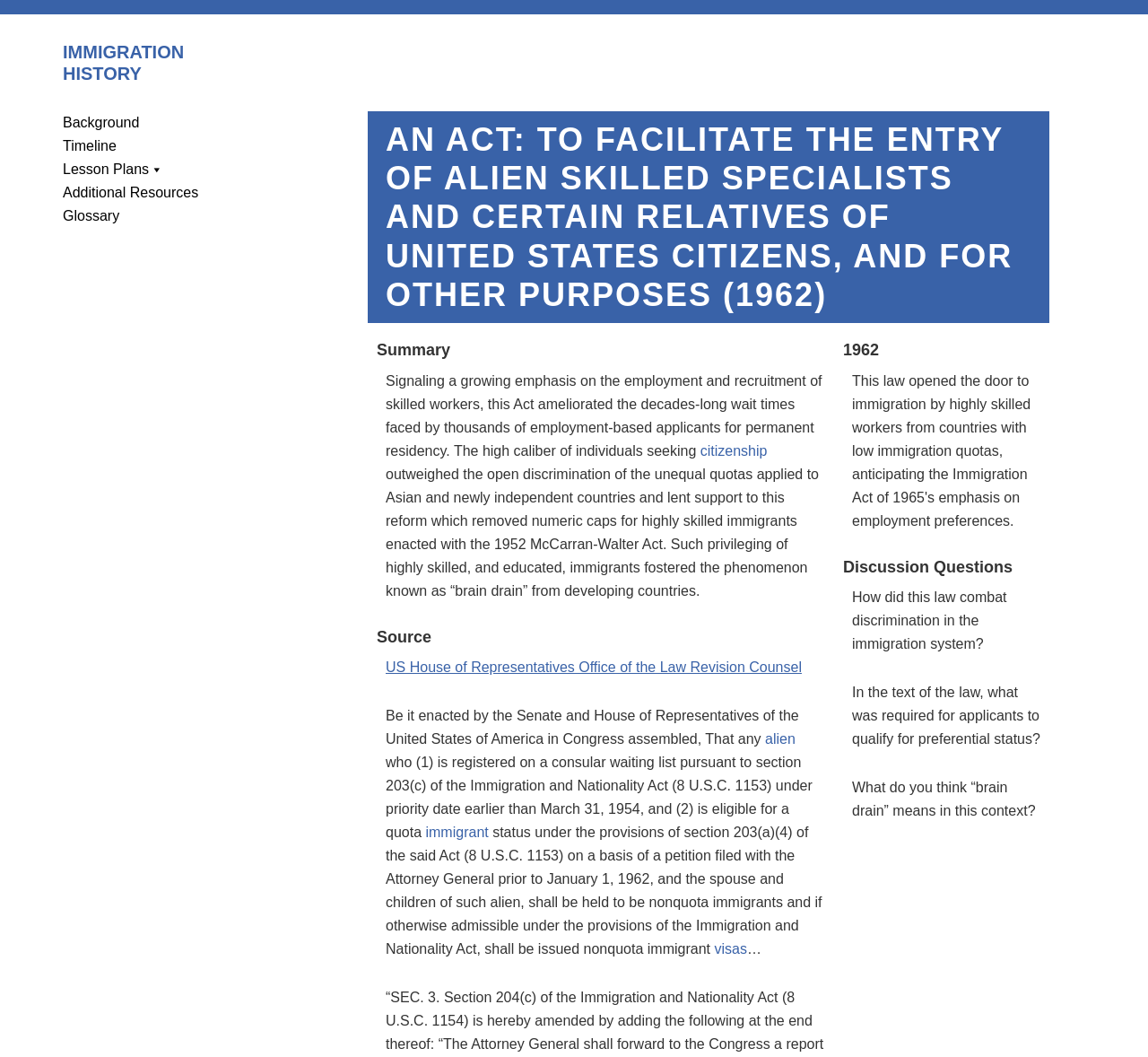Please locate the bounding box coordinates of the element that needs to be clicked to achieve the following instruction: "go to home page". The coordinates should be four float numbers between 0 and 1, i.e., [left, top, right, bottom].

None